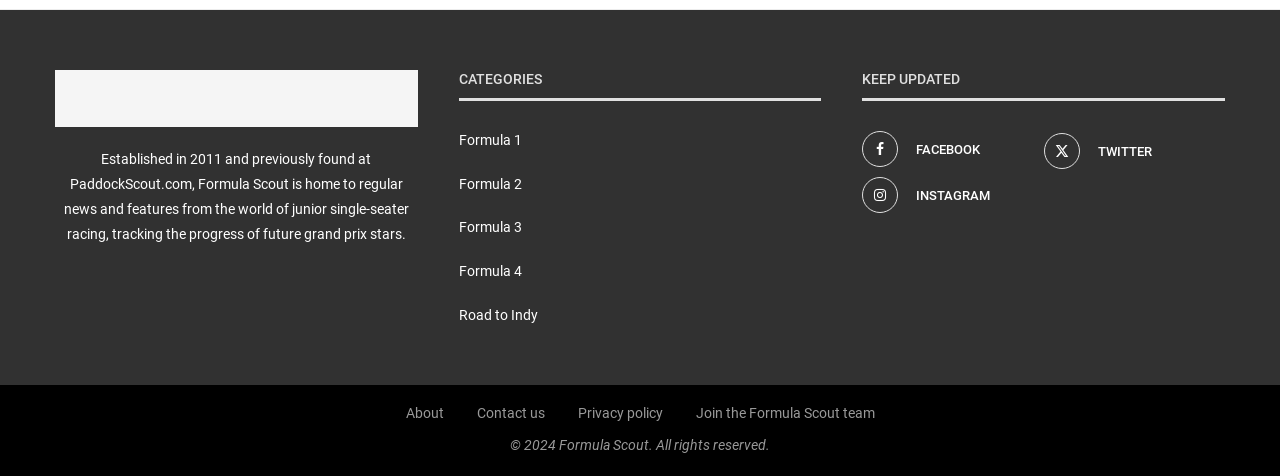Pinpoint the bounding box coordinates of the area that must be clicked to complete this instruction: "Explore Road to Indy".

[0.358, 0.644, 0.42, 0.678]